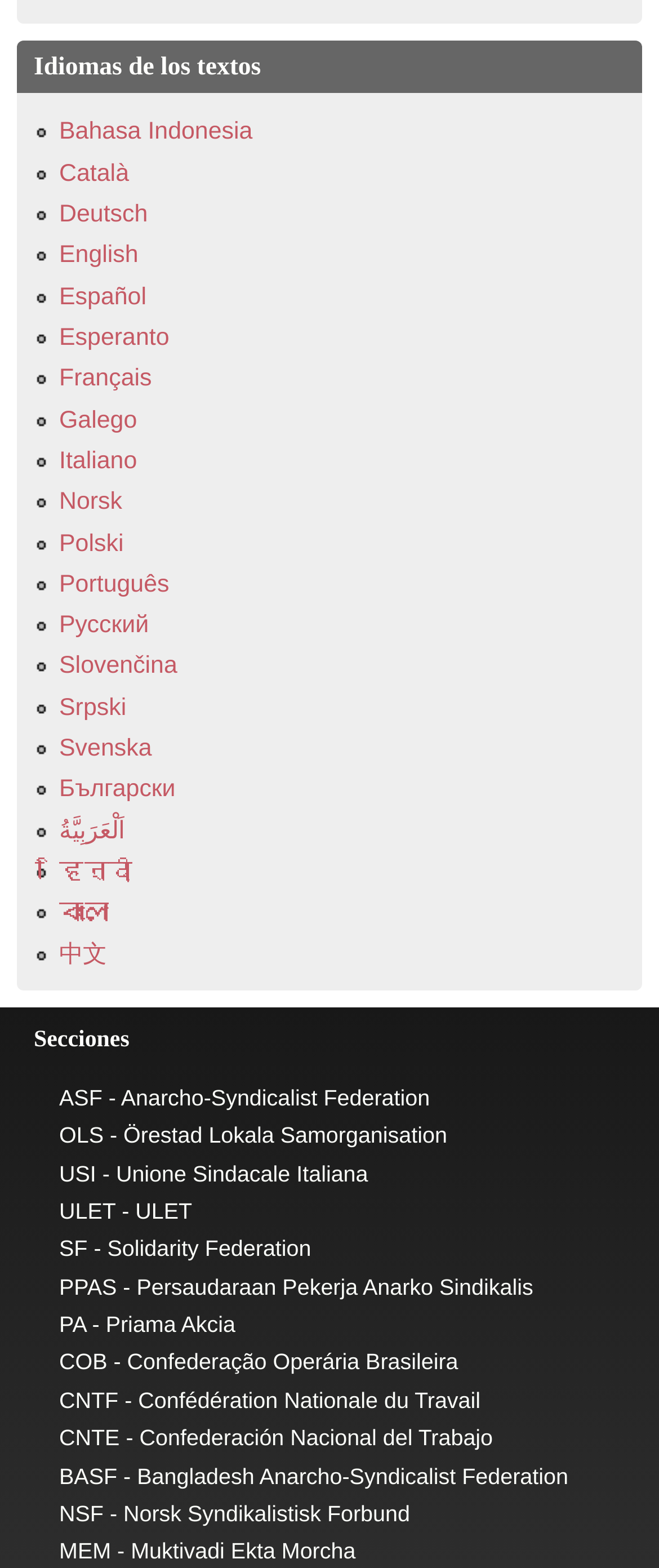Locate the UI element that matches the description Bahasa Indonesia in the webpage screenshot. Return the bounding box coordinates in the format (top-left x, top-left y, bottom-right x, bottom-right y), with values ranging from 0 to 1.

[0.09, 0.076, 0.383, 0.093]